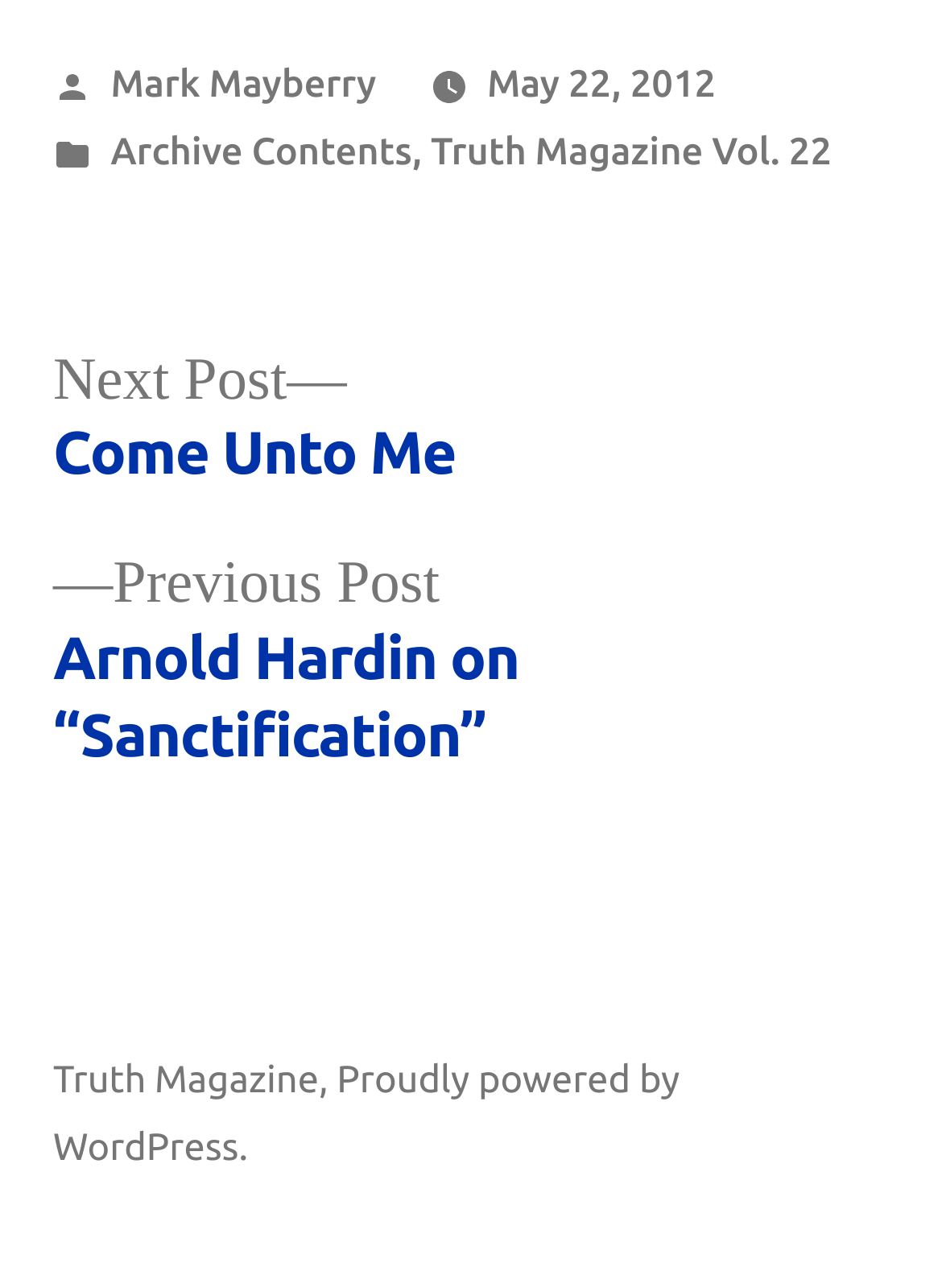What is the category of the article?
Kindly offer a comprehensive and detailed response to the question.

The category of the article can be found in the footer section, where it says 'Posted in' followed by a link 'Archive Contents', indicating that the article belongs to this category.